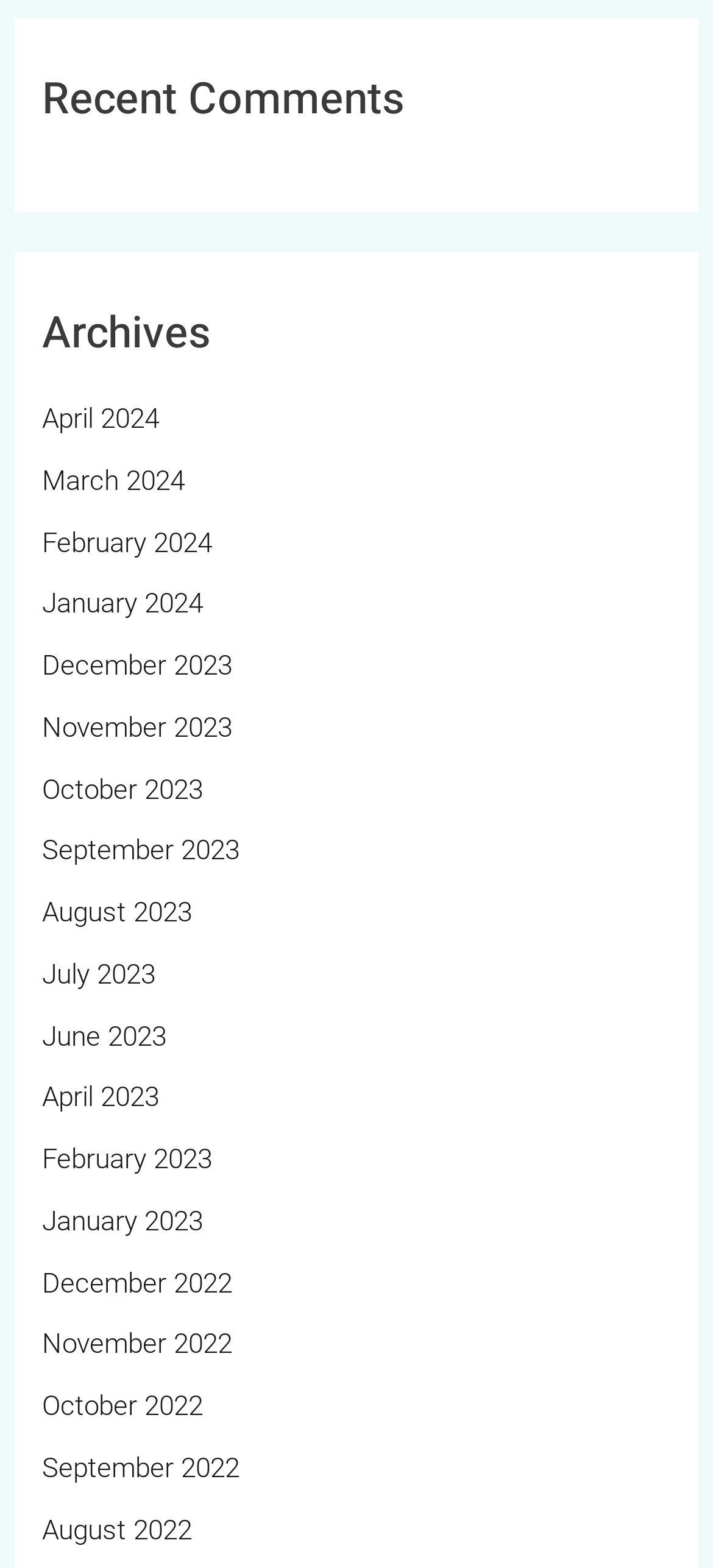Consider the image and give a detailed and elaborate answer to the question: 
How many months are listed in the Archives section?

I counted the number of links under the 'Archives' navigation section, and there are 24 links, each representing a month from April 2024 to August 2022.